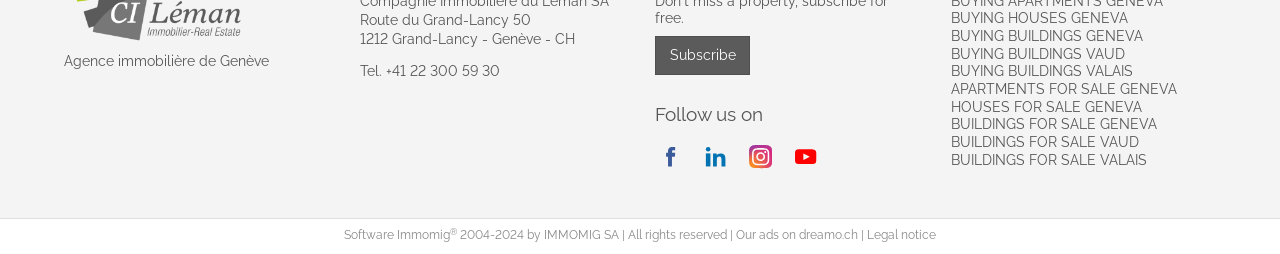Please give a succinct answer to the question in one word or phrase:
How many types of properties are listed for sale?

5